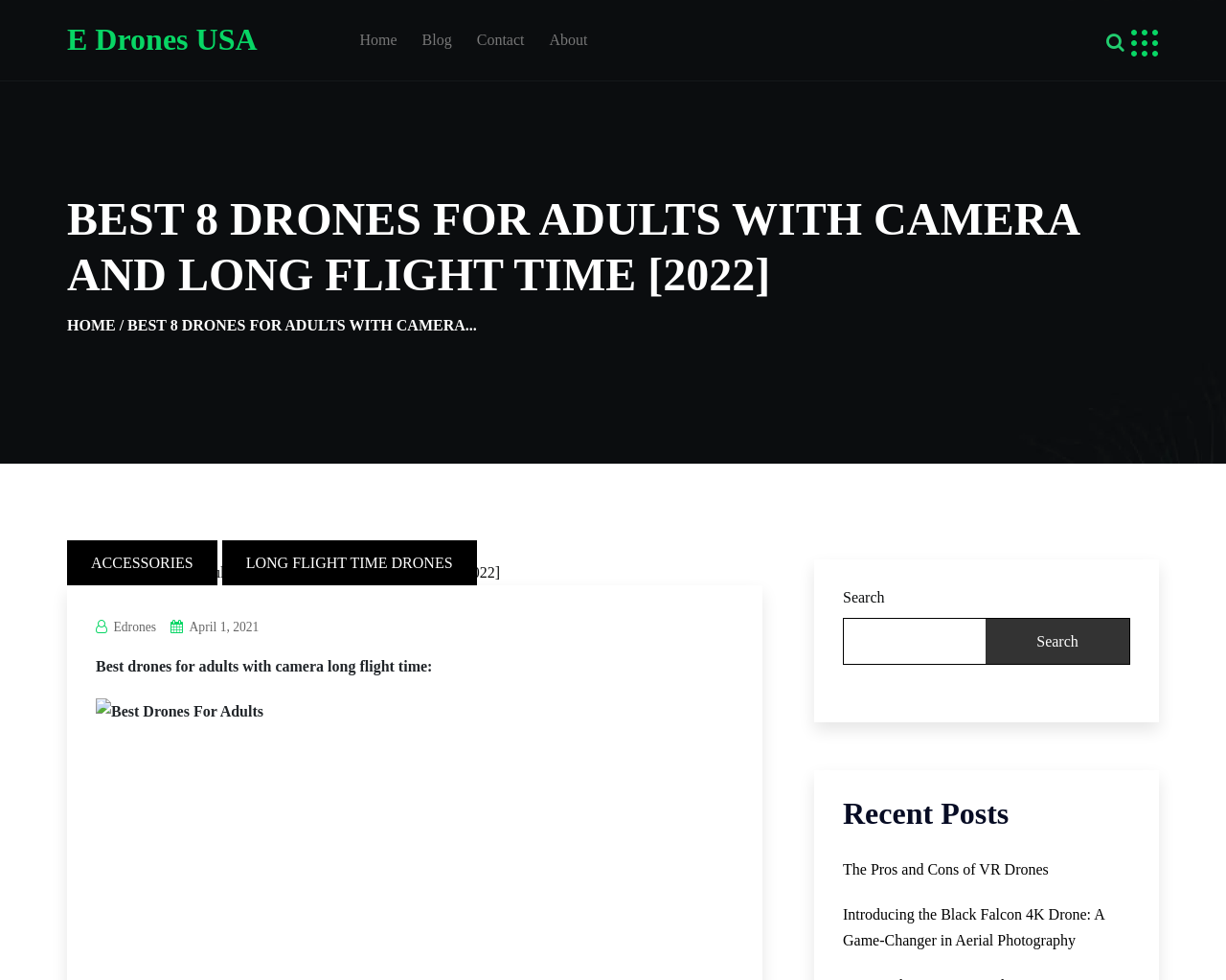Determine the bounding box coordinates of the element's region needed to click to follow the instruction: "go to home page". Provide these coordinates as four float numbers between 0 and 1, formatted as [left, top, right, bottom].

[0.283, 0.018, 0.334, 0.061]